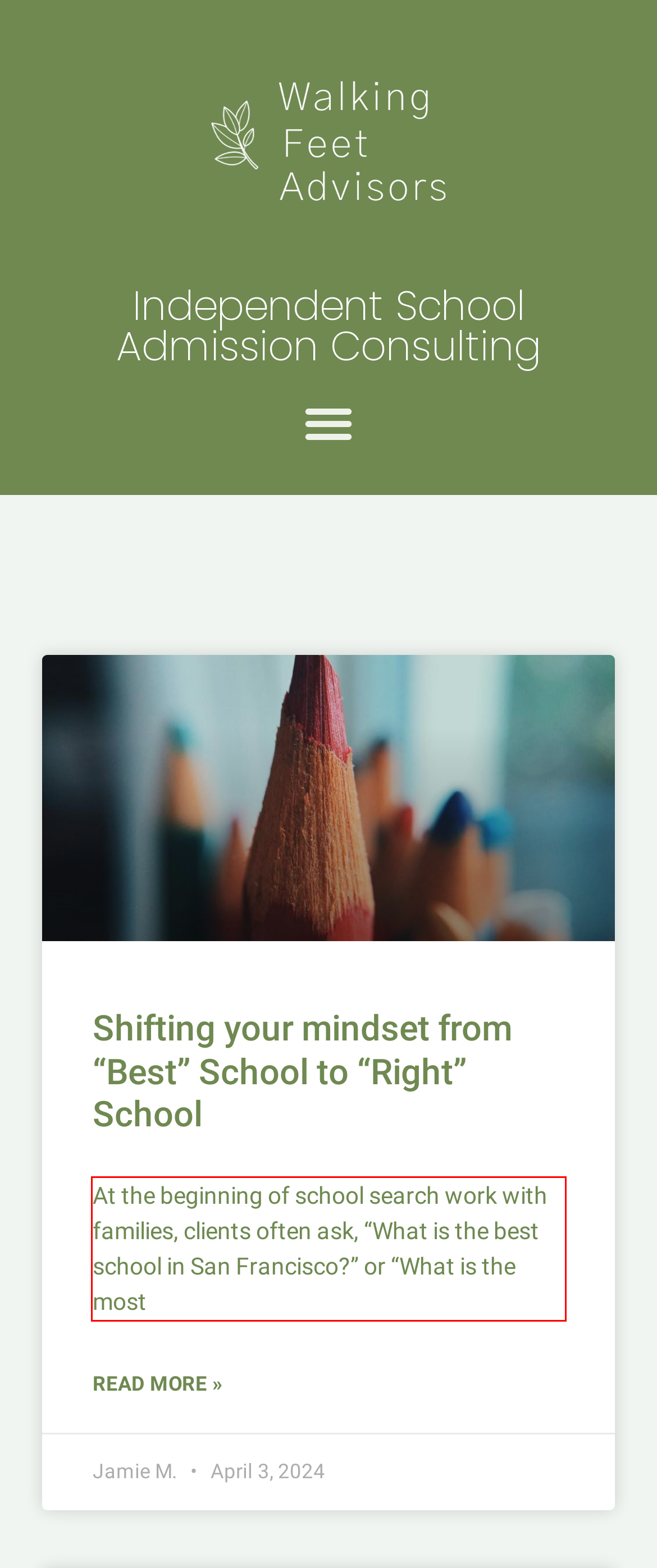Using the provided screenshot of a webpage, recognize and generate the text found within the red rectangle bounding box.

At the beginning of school search work with families, clients often ask, “What is the best school in San Francisco?” or “What is the most